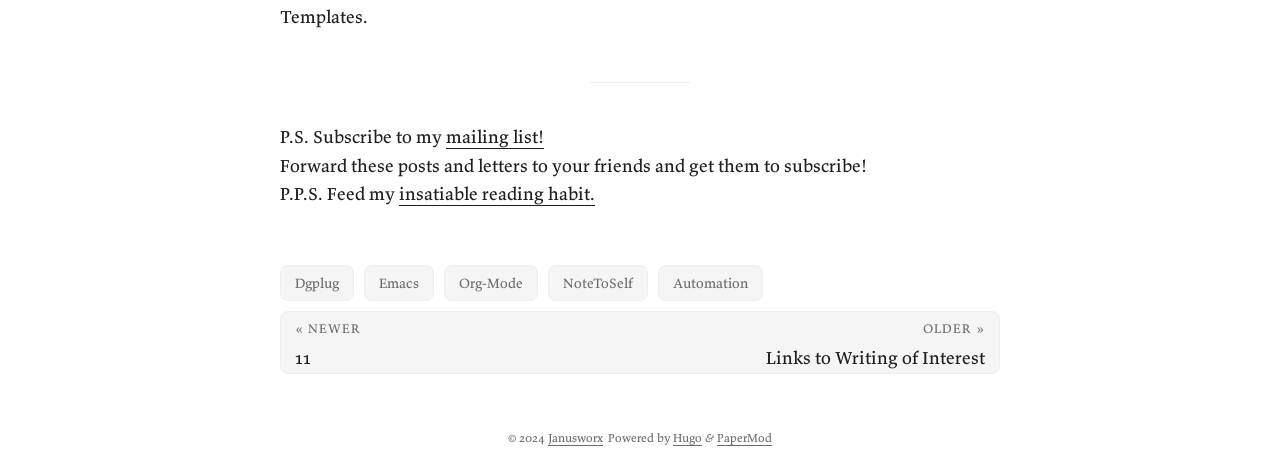Locate the coordinates of the bounding box for the clickable region that fulfills this instruction: "Read the newer posts".

[0.22, 0.667, 0.5, 0.798]